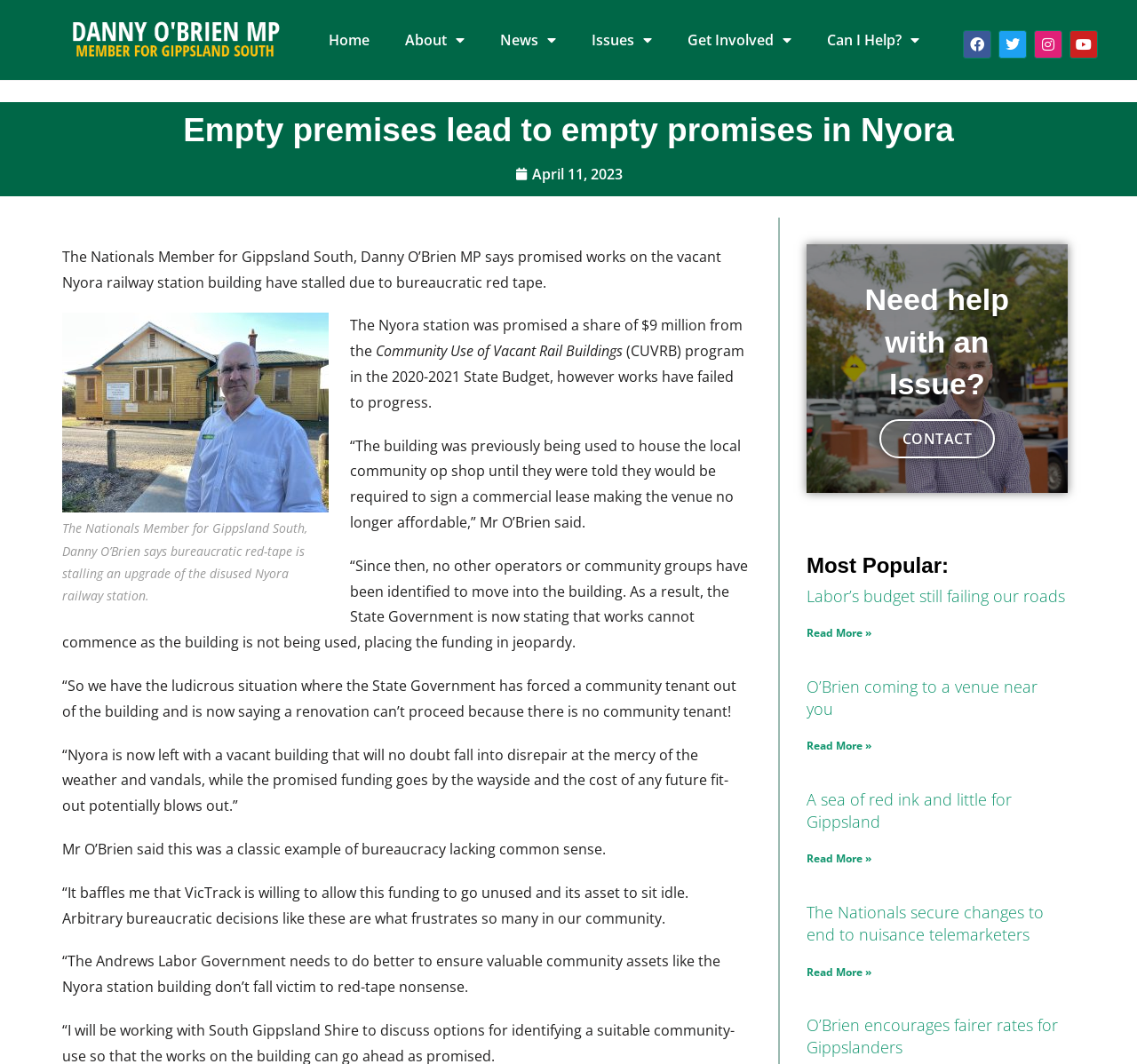Determine the bounding box coordinates of the section I need to click to execute the following instruction: "Read more about 'Labor’s budget still failing our roads'". Provide the coordinates as four float numbers between 0 and 1, i.e., [left, top, right, bottom].

[0.709, 0.55, 0.939, 0.571]